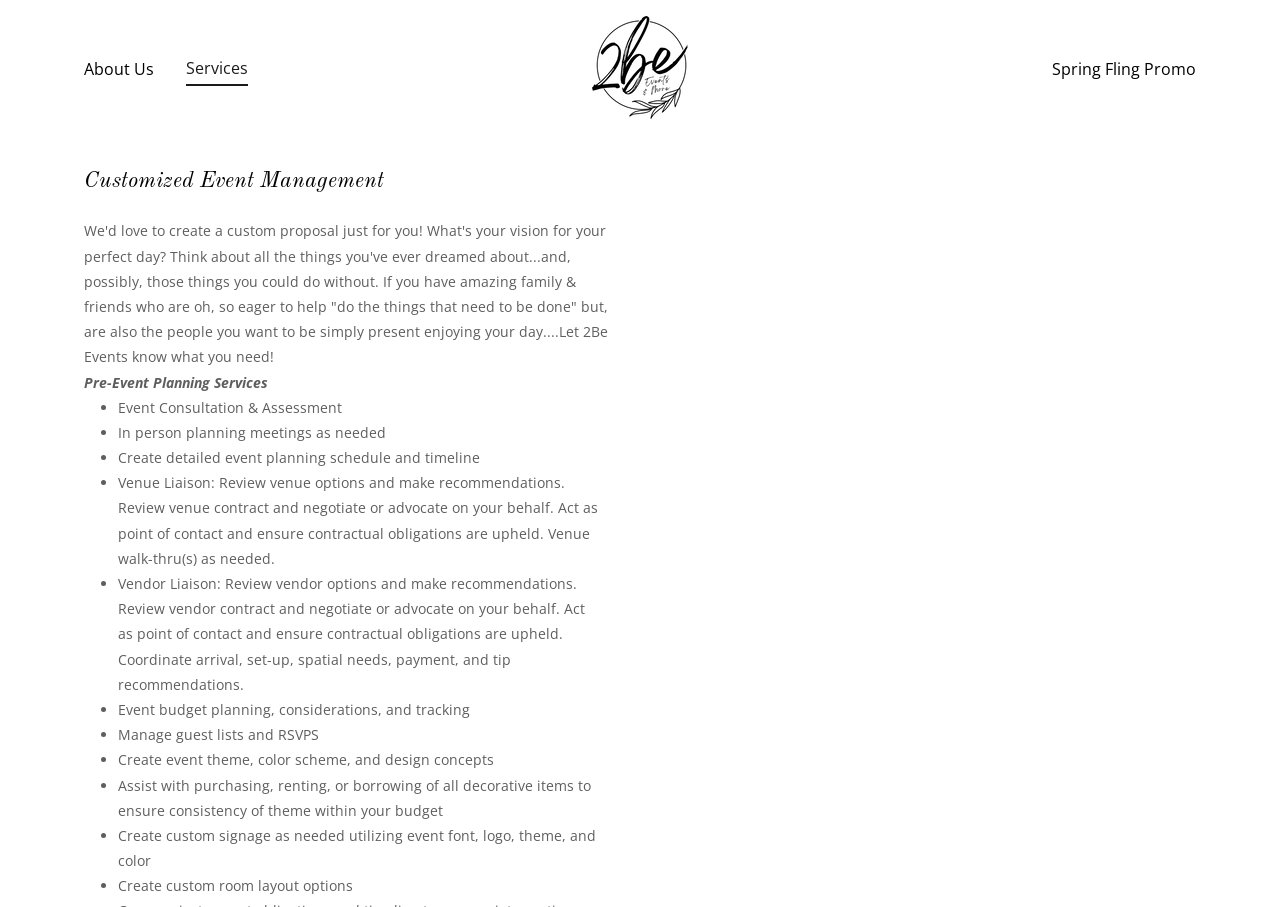Construct a thorough caption encompassing all aspects of the webpage.

The webpage is about 2b Events, a company that provides customized event management services. At the top of the page, there is a navigation menu with links to "About Us", "Services", and "2b Events" with a logo image next to it. On the right side of the navigation menu, there is a link to "Spring Fling Promo".

Below the navigation menu, there is a heading that reads "Customized Event Management". Underneath the heading, there is a paragraph of text that describes the company's approach to event planning, emphasizing the importance of understanding the client's vision and needs.

Following the paragraph, there is a section that outlines the company's pre-event planning services. This section is divided into several bullet points, each describing a specific service offered, such as event consultation and assessment, in-person planning meetings, creating a detailed event planning schedule, and venue and vendor liaison services. The bullet points are listed in a vertical column, with each point indented below the previous one.

The webpage has a clean and organized layout, with clear headings and concise text. The use of bullet points makes it easy to scan and understand the services offered by 2b Events.